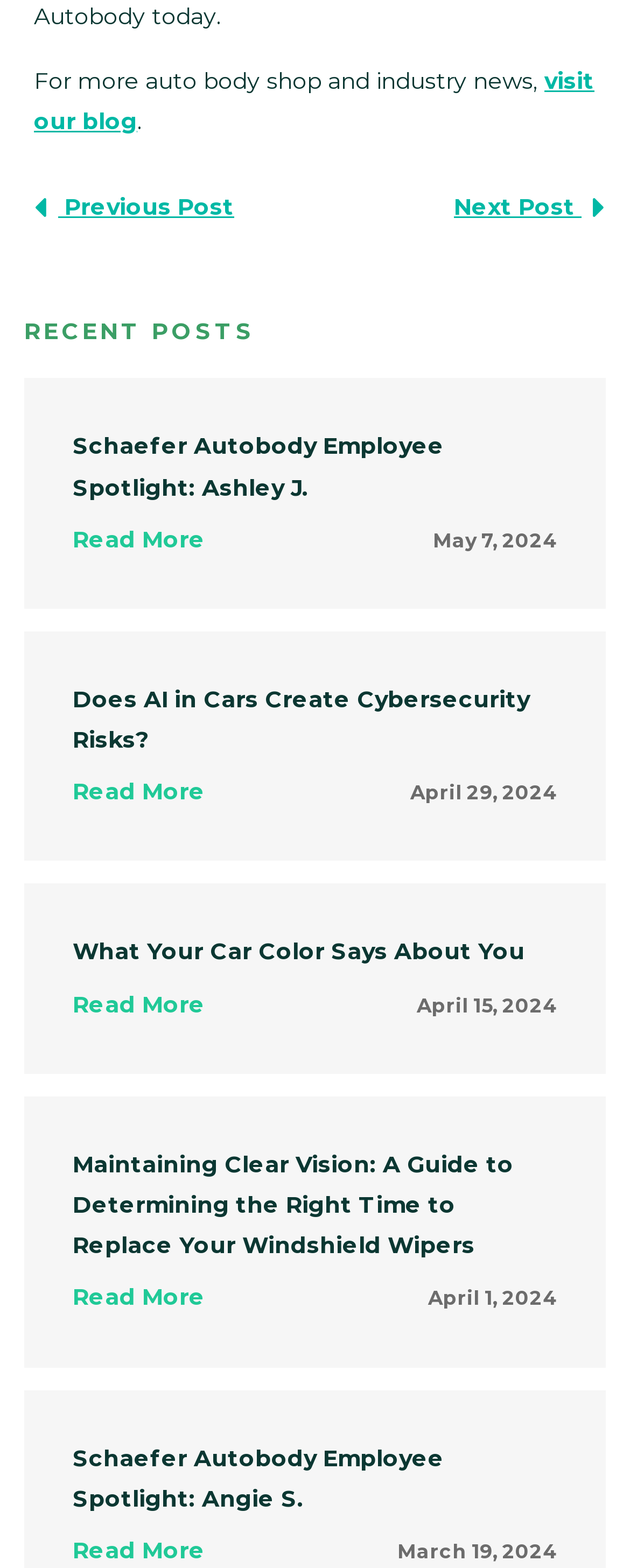Please identify the bounding box coordinates of the element's region that needs to be clicked to fulfill the following instruction: "read more about Does AI in Cars Create Cybersecurity Risks?". The bounding box coordinates should consist of four float numbers between 0 and 1, i.e., [left, top, right, bottom].

[0.115, 0.496, 0.326, 0.514]